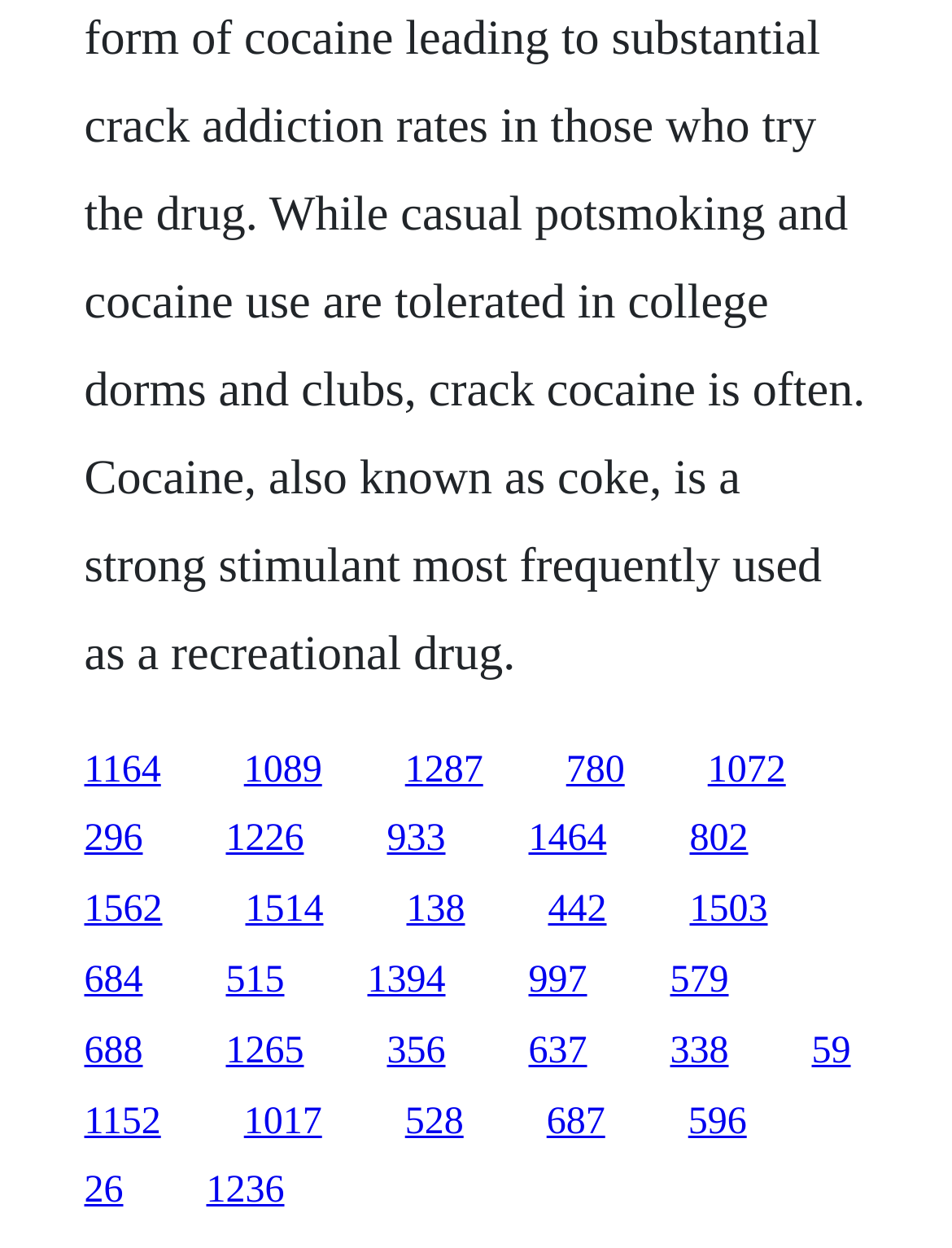How many links are present in the top half of the webpage?
Using the picture, provide a one-word or short phrase answer.

12